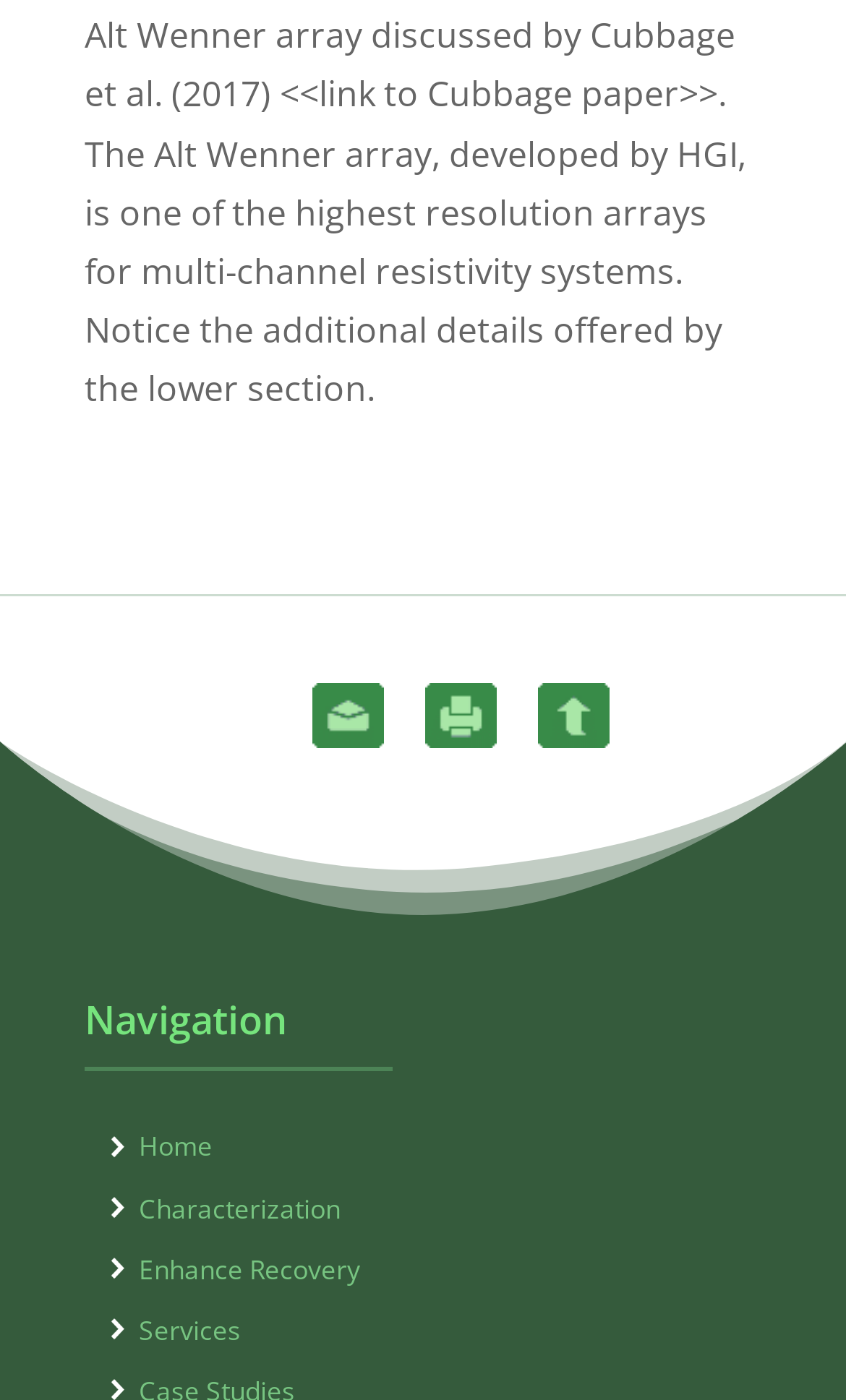Find the bounding box coordinates corresponding to the UI element with the description: "Email". The coordinates should be formatted as [left, top, right, bottom], with values as floats between 0 and 1.

[0.369, 0.487, 0.453, 0.534]